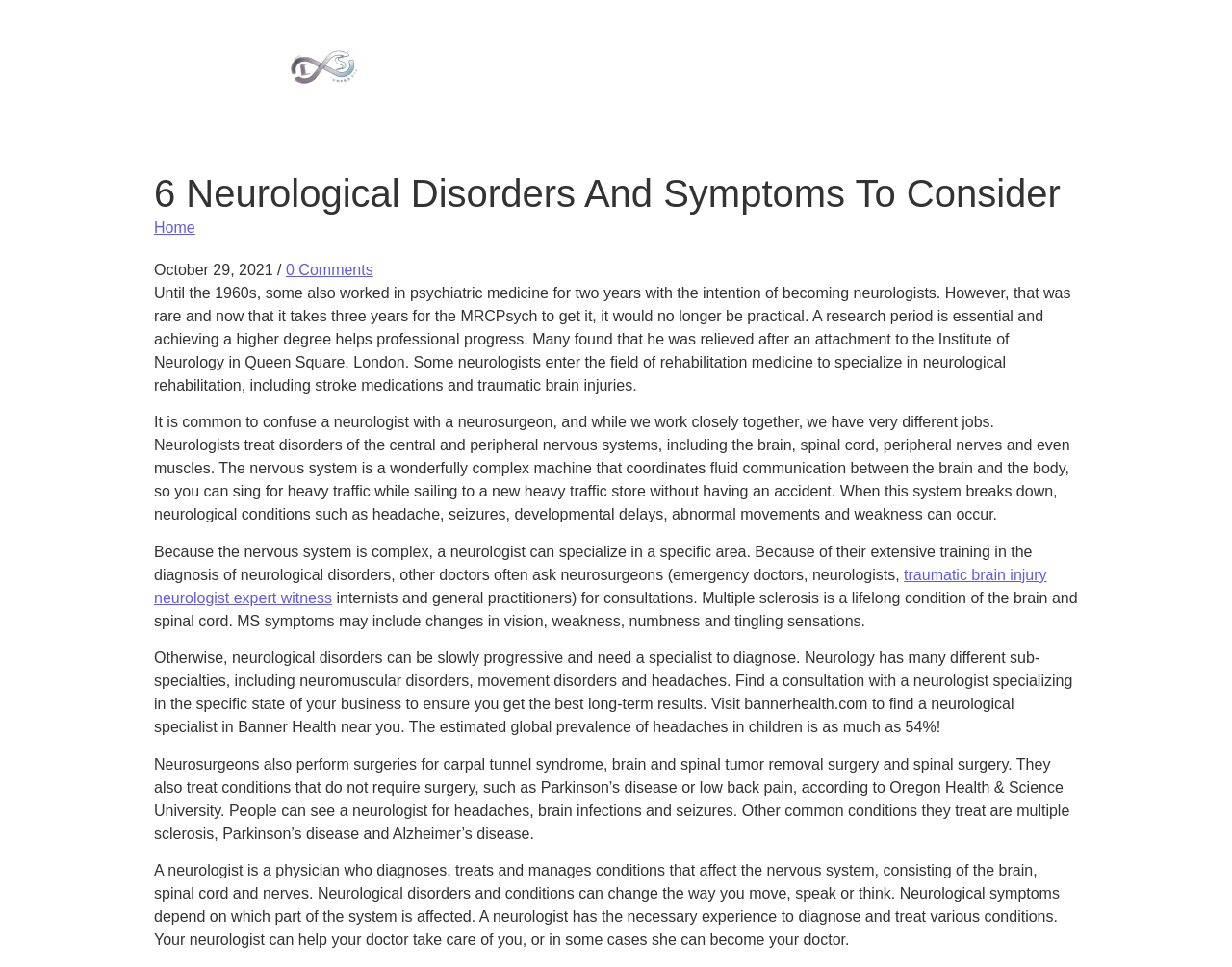What is the main topic of this webpage?
Kindly offer a comprehensive and detailed response to the question.

Based on the content of the webpage, it appears to be discussing various neurological disorders and symptoms, including their diagnosis, treatment, and management by neurologists.